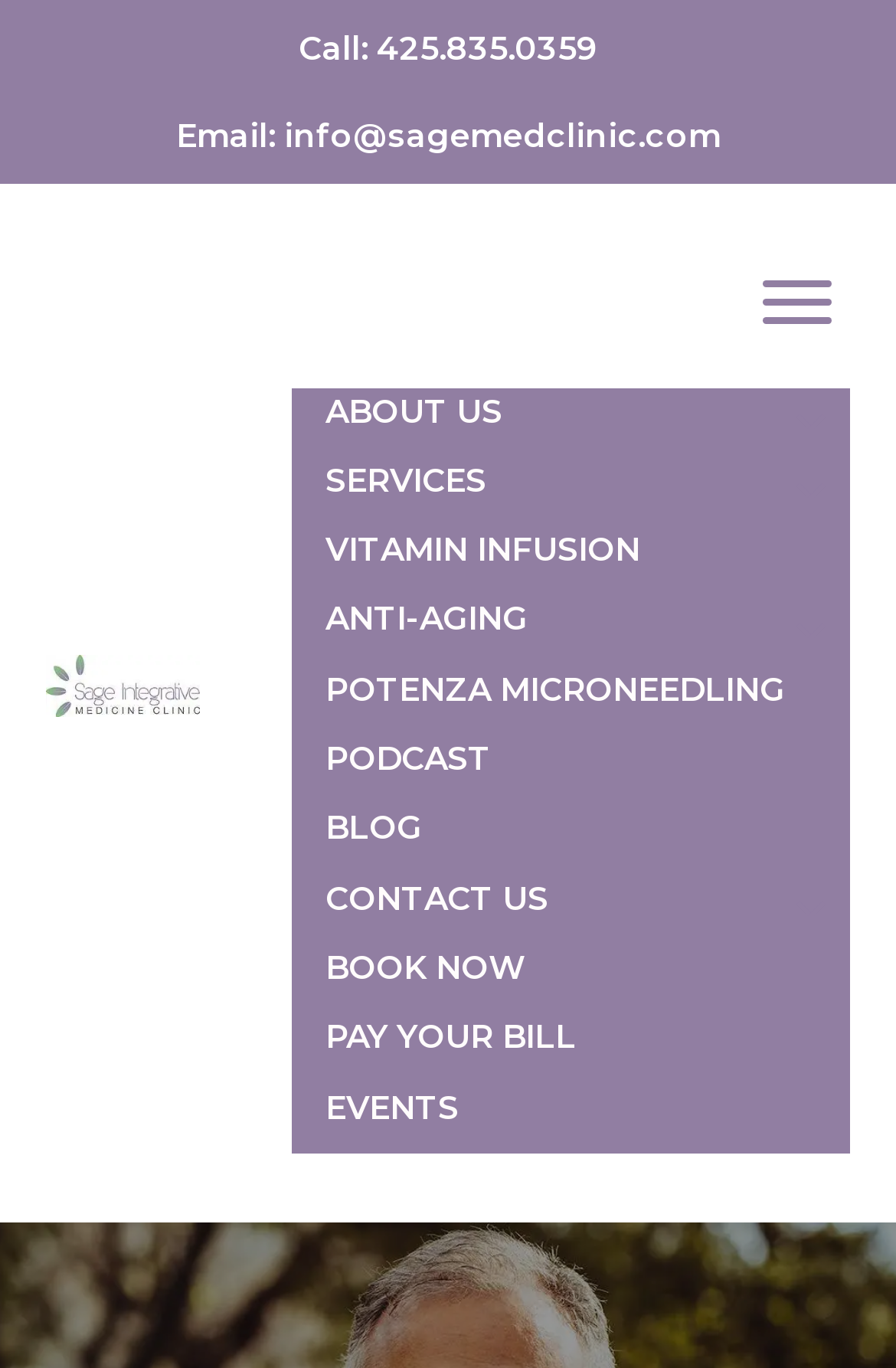Examine the image and give a thorough answer to the following question:
How many submenu items are under 'ABOUT US'?

I found the submenu item by looking at the link element with the content 'ABOUT US: submenu' which has a button element with the same content, indicating that it has one submenu item.